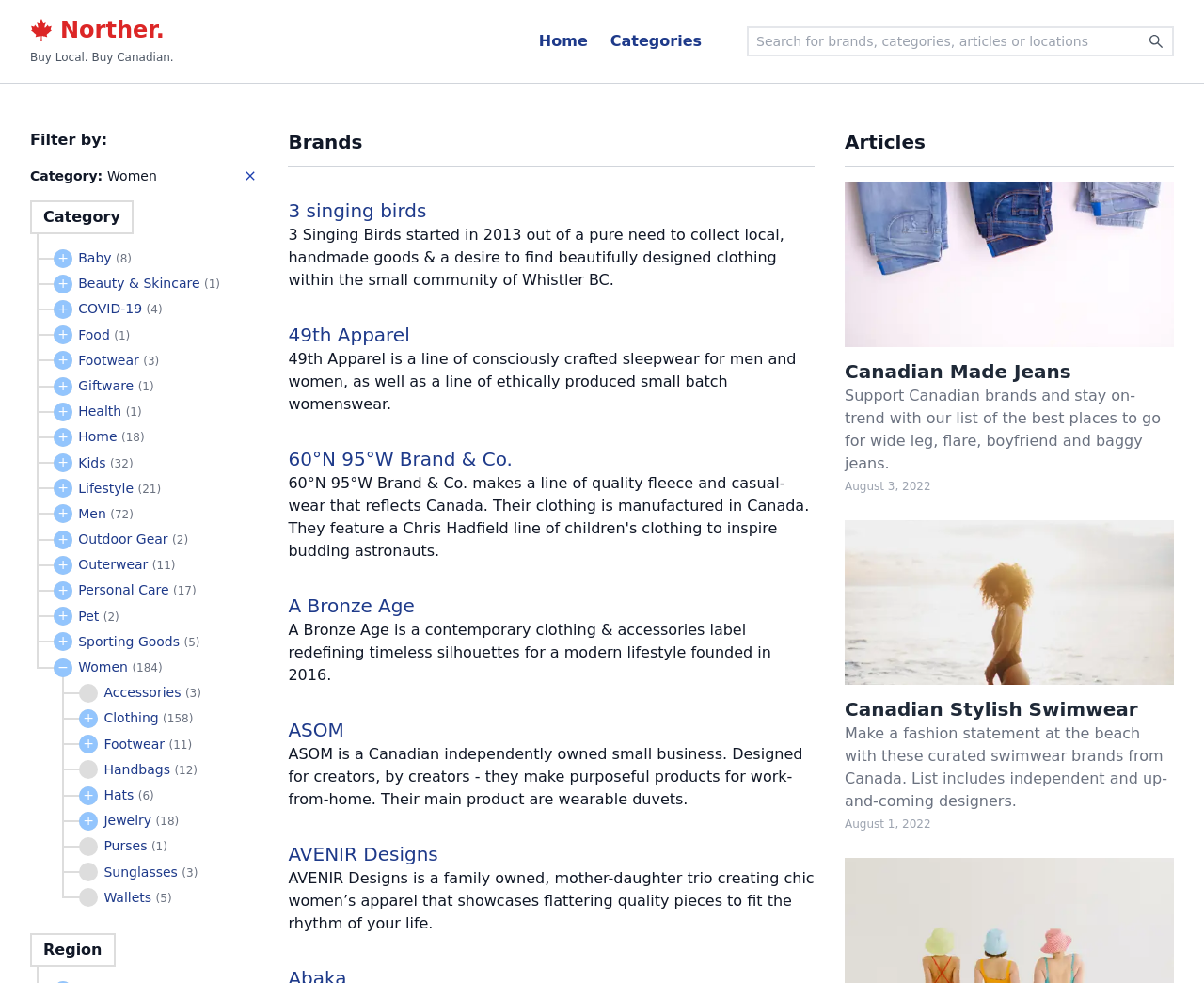Answer the question in a single word or phrase:
How many brands are listed under 'Clothing'?

158